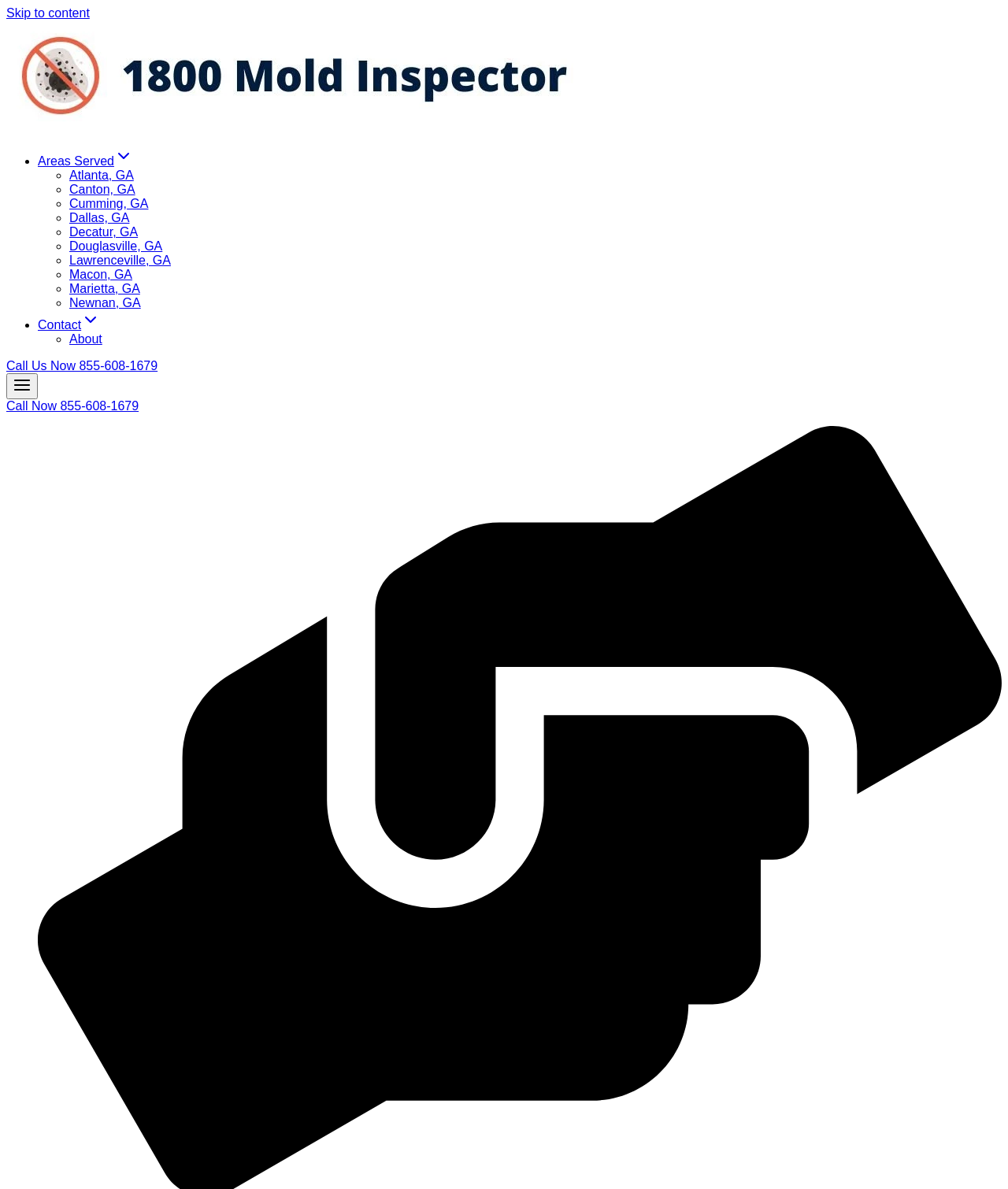Using the description "Skip to content", locate and provide the bounding box of the UI element.

[0.006, 0.005, 0.089, 0.017]